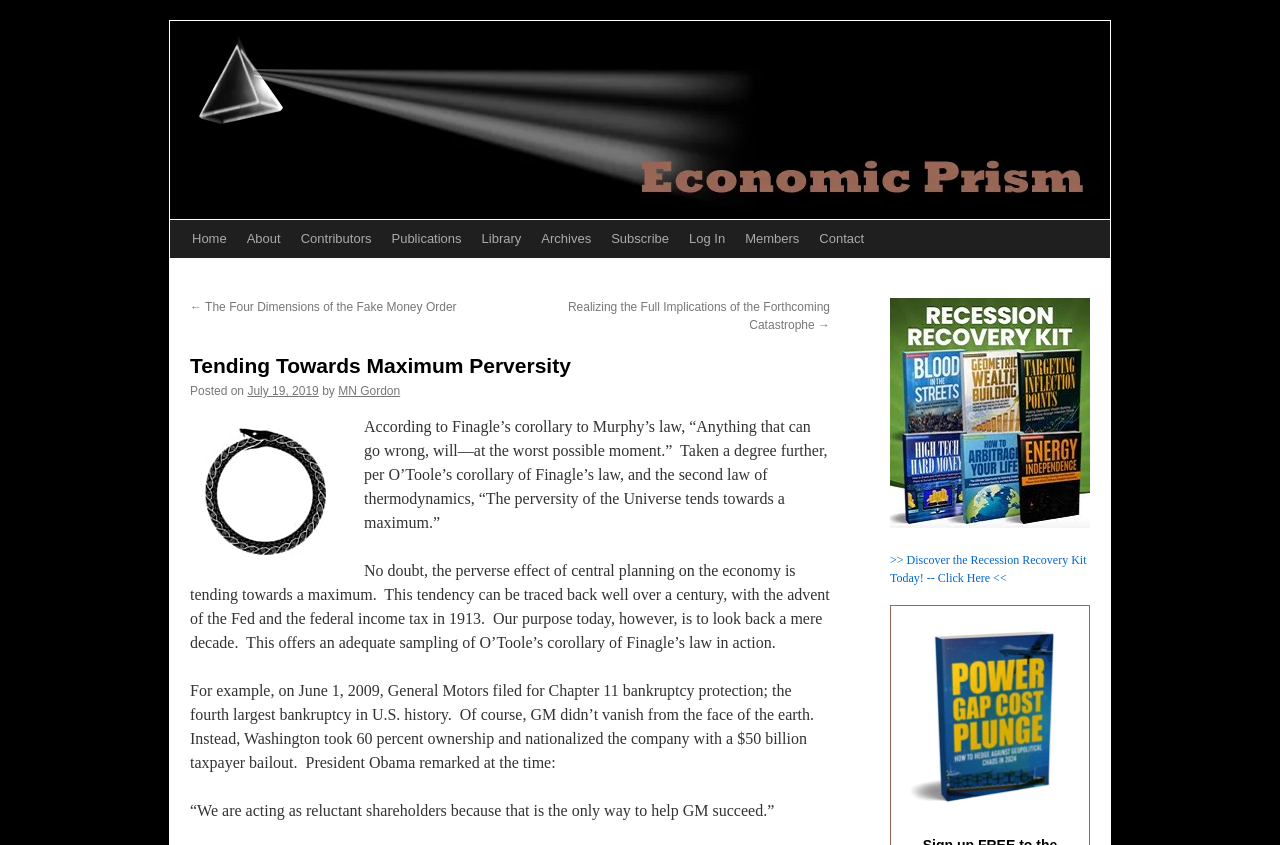Carefully examine the image and provide an in-depth answer to the question: What is the topic of the article?

The topic of the article can be inferred from the text, which discusses the concept of economic perversity and its relation to central planning and the economy. The article also mentions the concept of Finagle's law and its application to the economy.